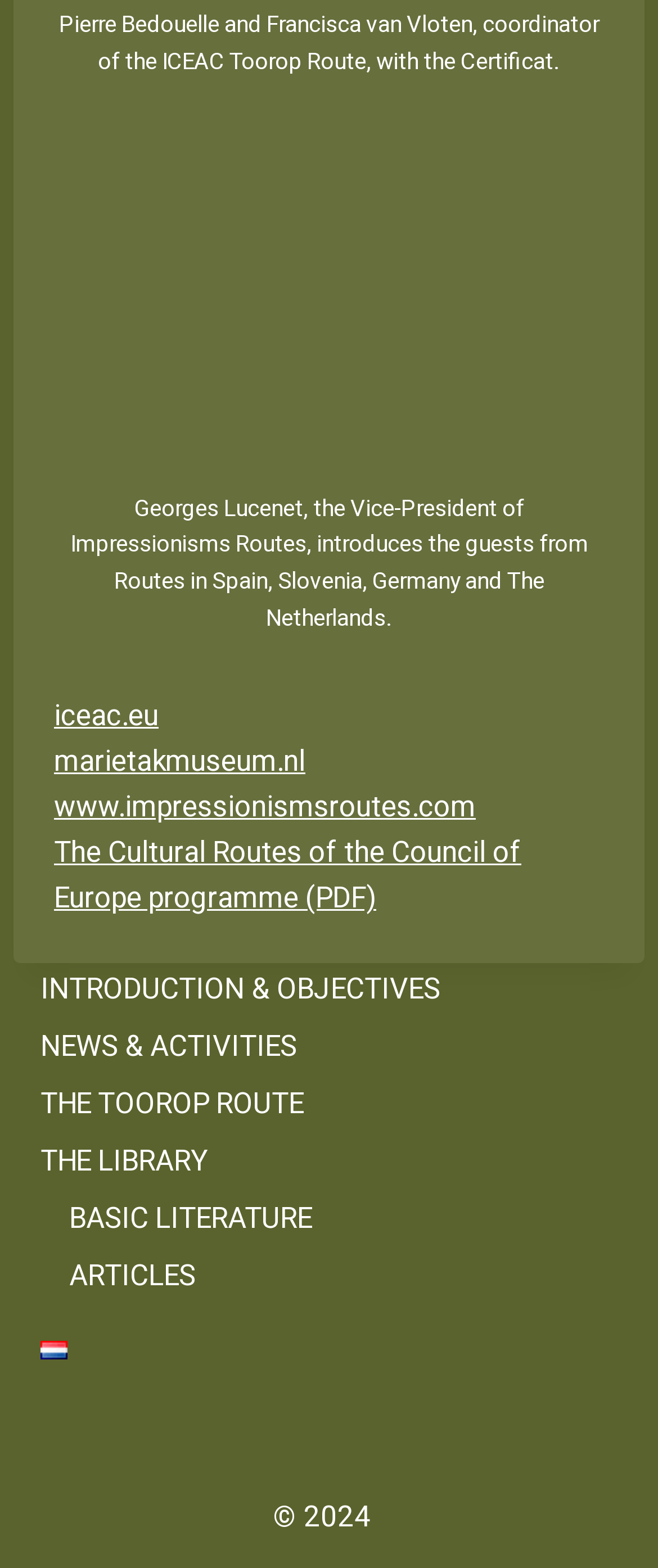Provide the bounding box coordinates for the specified HTML element described in this description: "The library". The coordinates should be four float numbers ranging from 0 to 1, in the format [left, top, right, bottom].

[0.062, 0.723, 0.938, 0.76]